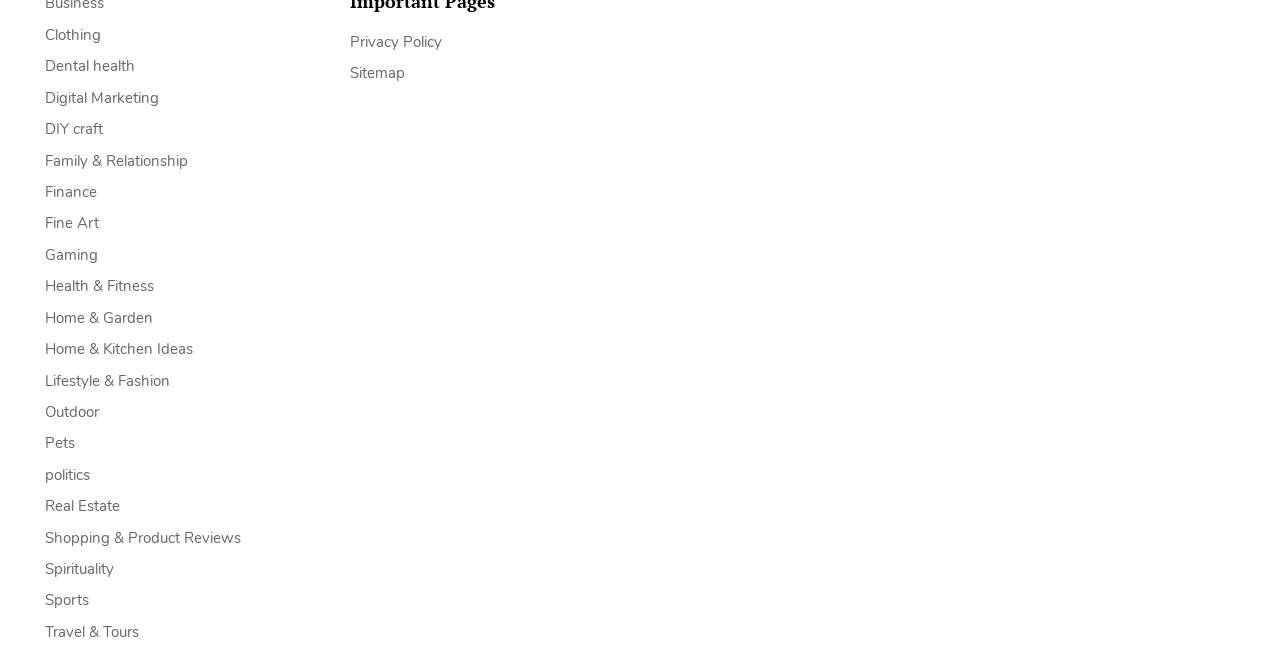Where is the Privacy Policy link located?
Look at the webpage screenshot and answer the question with a detailed explanation.

The Privacy Policy link is located at the top right section of the webpage, as indicated by its bounding box coordinates [0.273, 0.047, 0.345, 0.077]. This suggests that the website has made its privacy policy easily accessible to users.